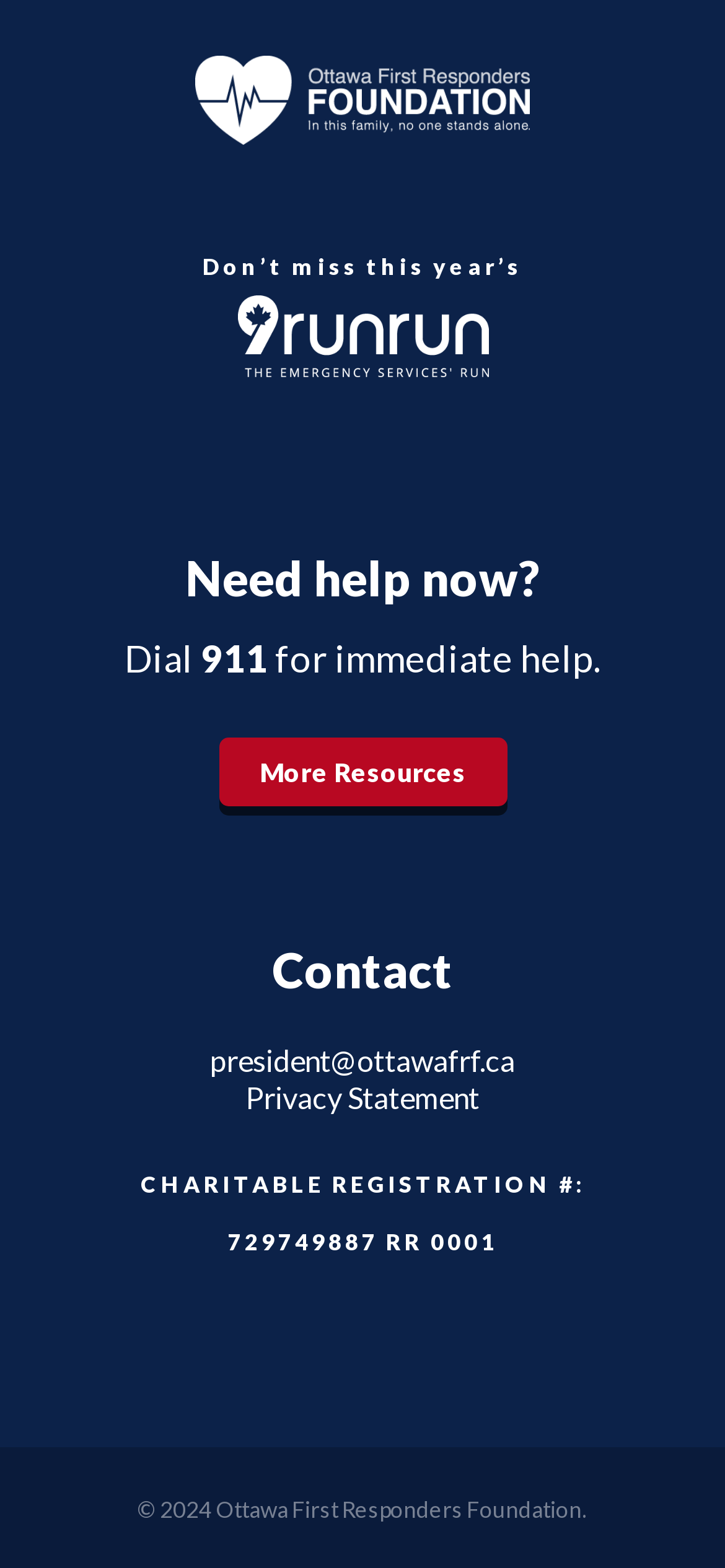Provide the bounding box coordinates of the HTML element described by the text: "Privacy Statement". The coordinates should be in the format [left, top, right, bottom] with values between 0 and 1.

[0.338, 0.689, 0.662, 0.711]